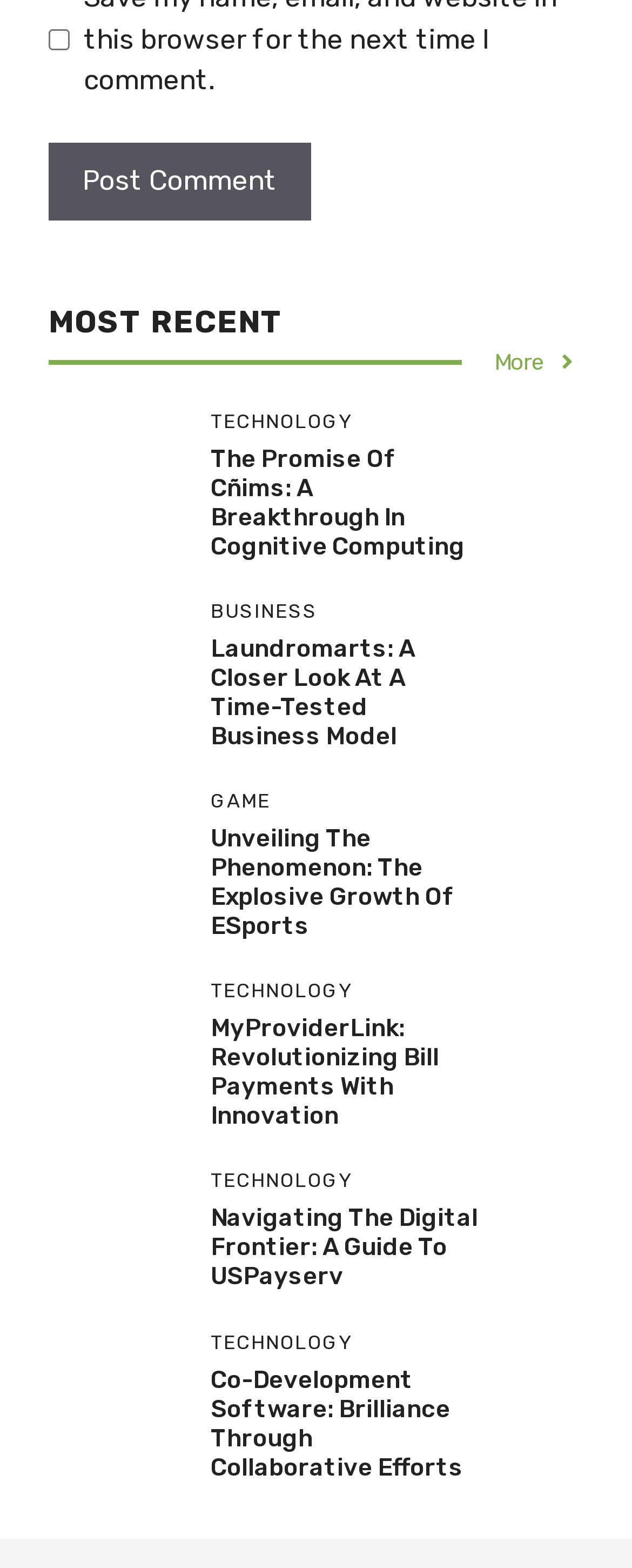Use a single word or phrase to answer the question:
How many images are there on the page?

8